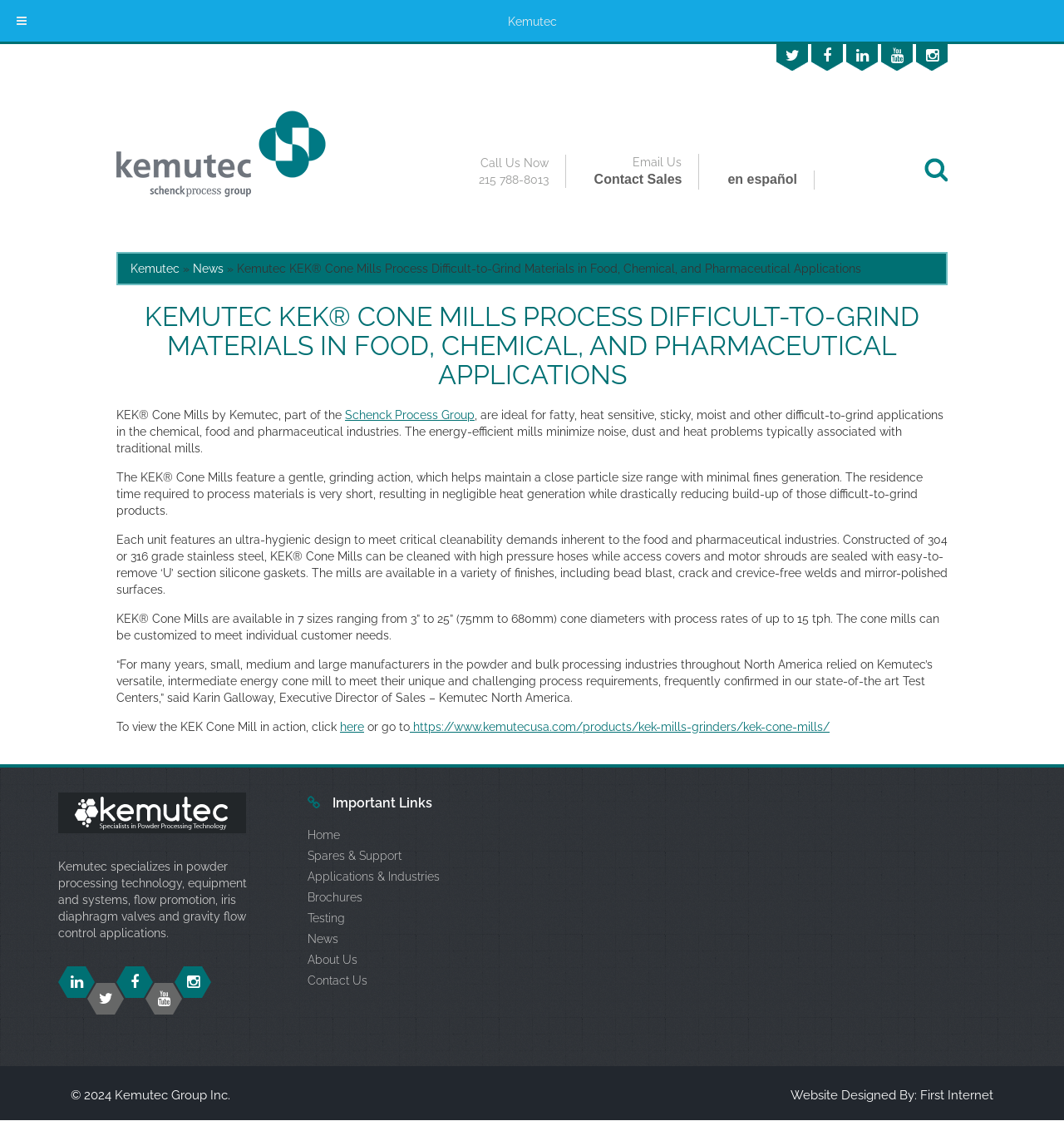Provide a one-word or one-phrase answer to the question:
What is the name of the executive director of sales at Kemutec North America?

Karin Galloway